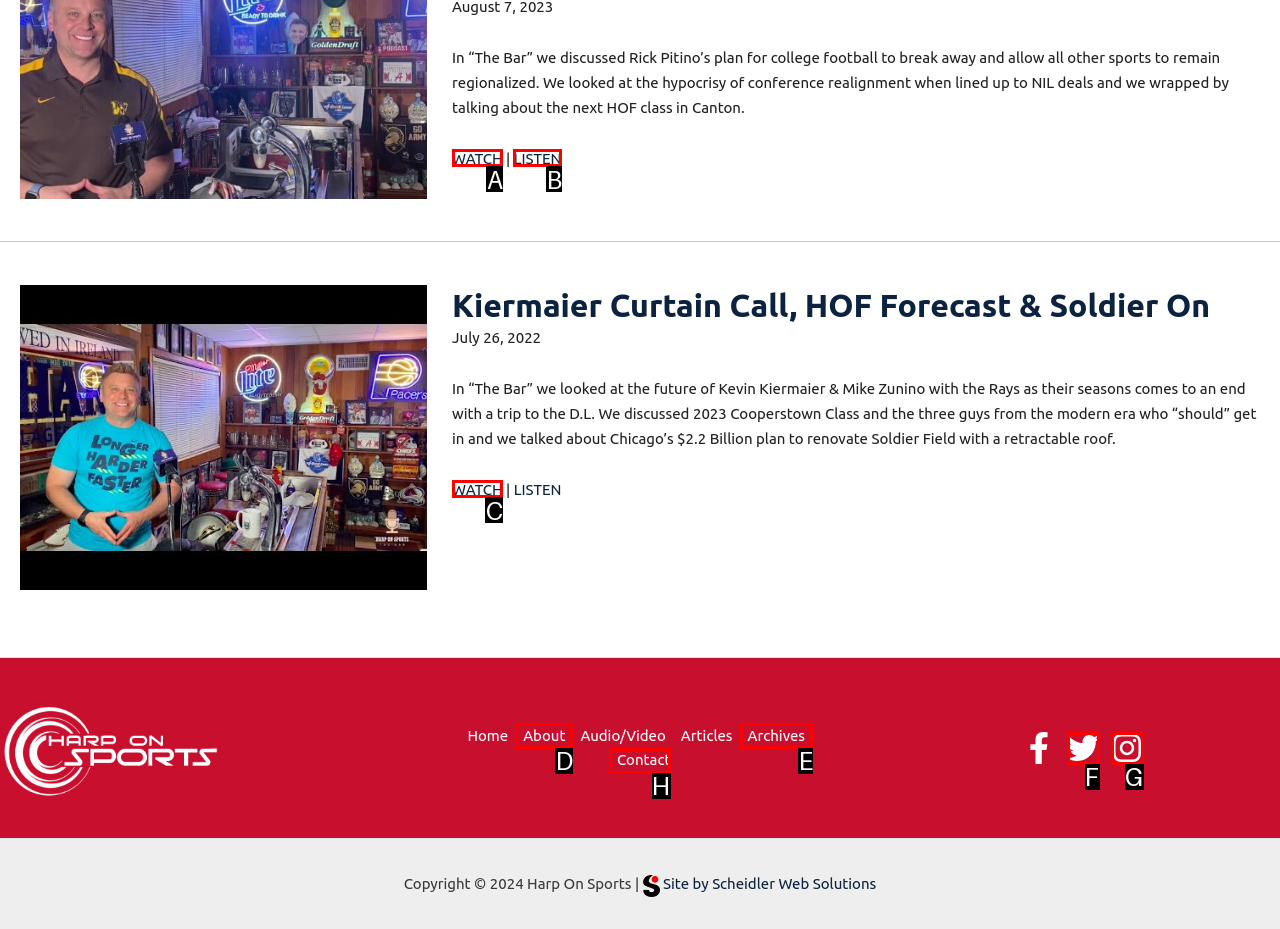Select the HTML element that matches the description: About. Provide the letter of the chosen option as your answer.

D